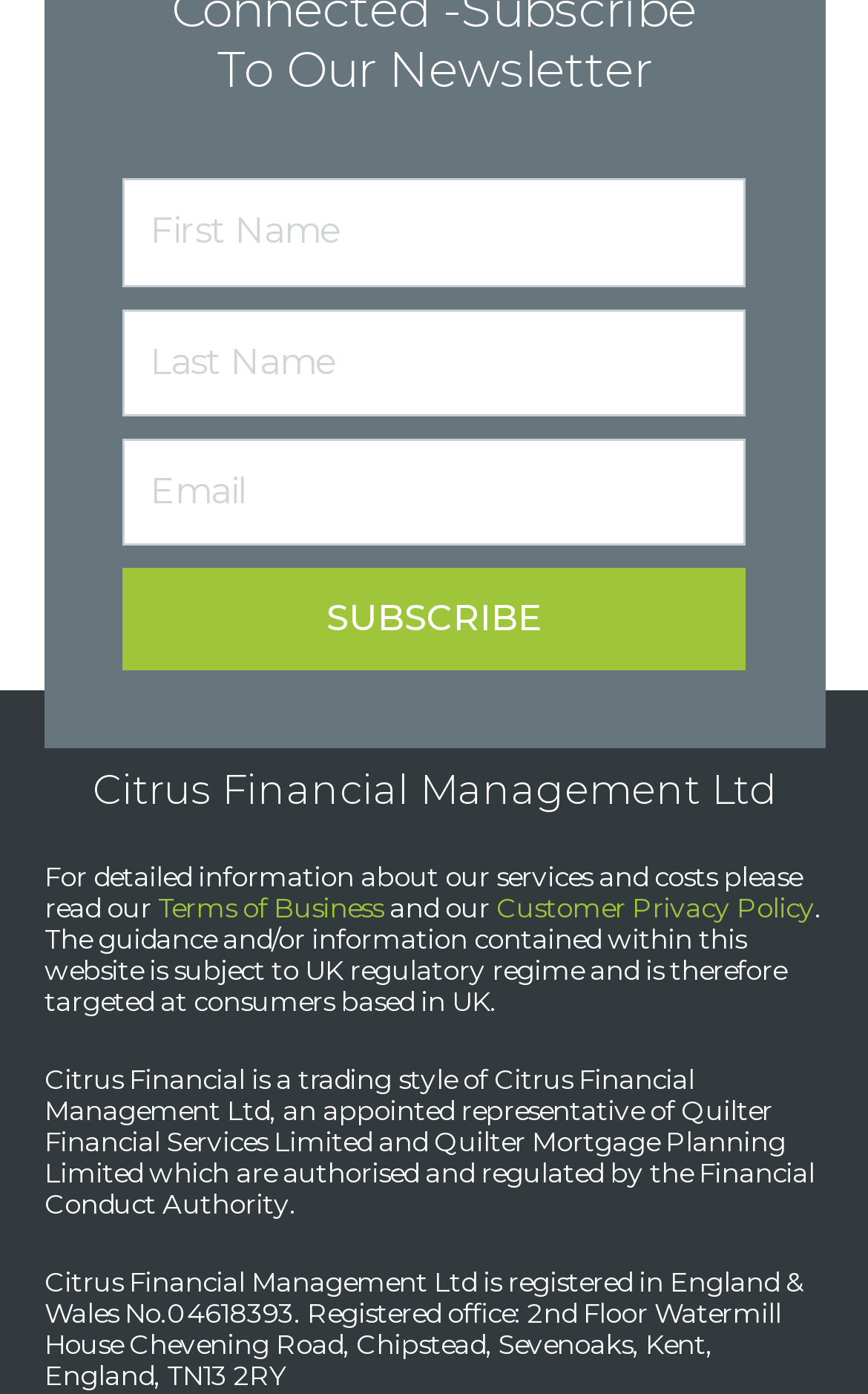Using the webpage screenshot and the element description Subscribe, determine the bounding box coordinates. Specify the coordinates in the format (top-left x, top-left y, bottom-right x, bottom-right y) with values ranging from 0 to 1.

[0.14, 0.408, 0.86, 0.481]